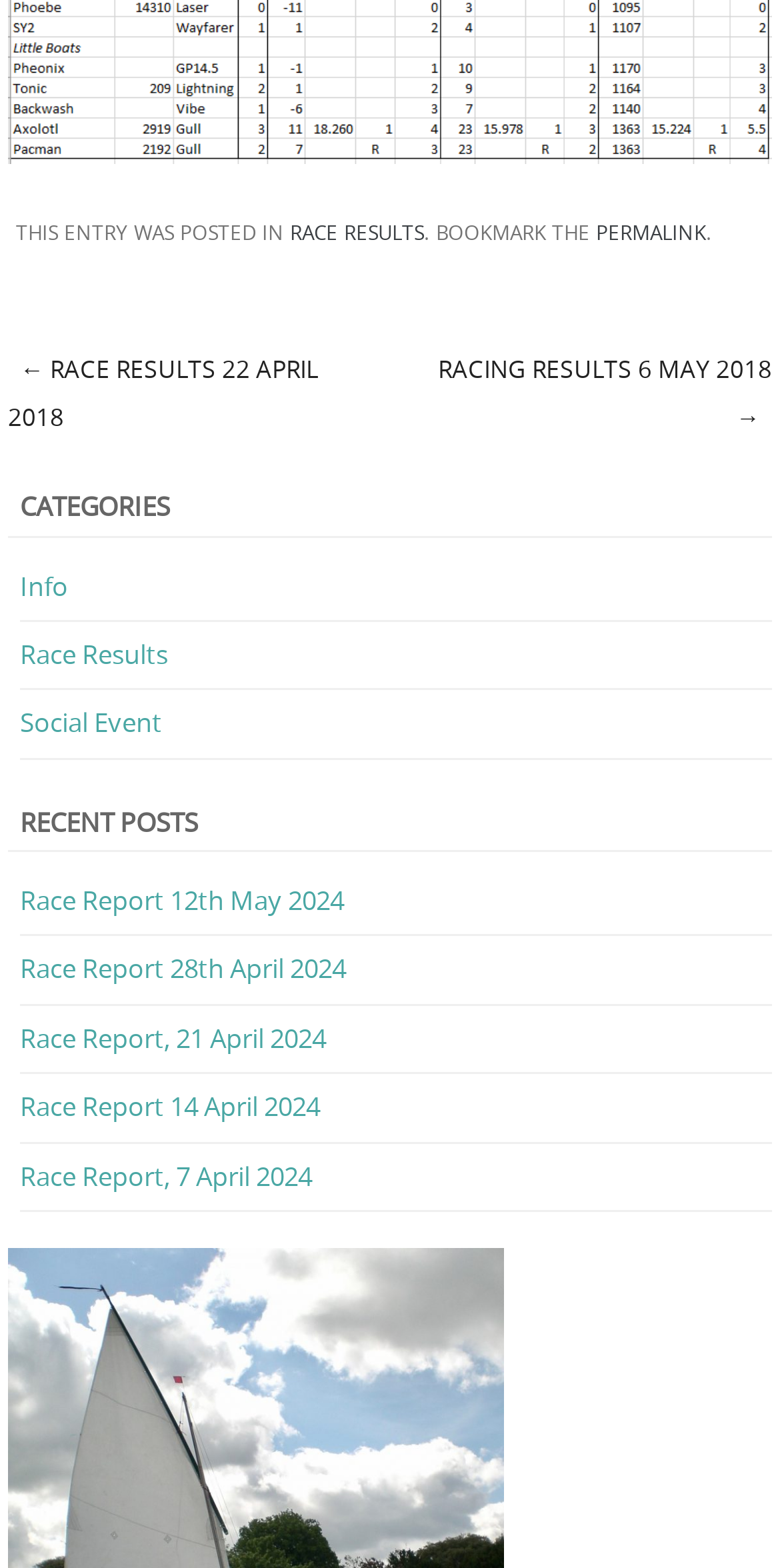Provide the bounding box coordinates of the area you need to click to execute the following instruction: "go to permalink".

[0.764, 0.14, 0.905, 0.156]